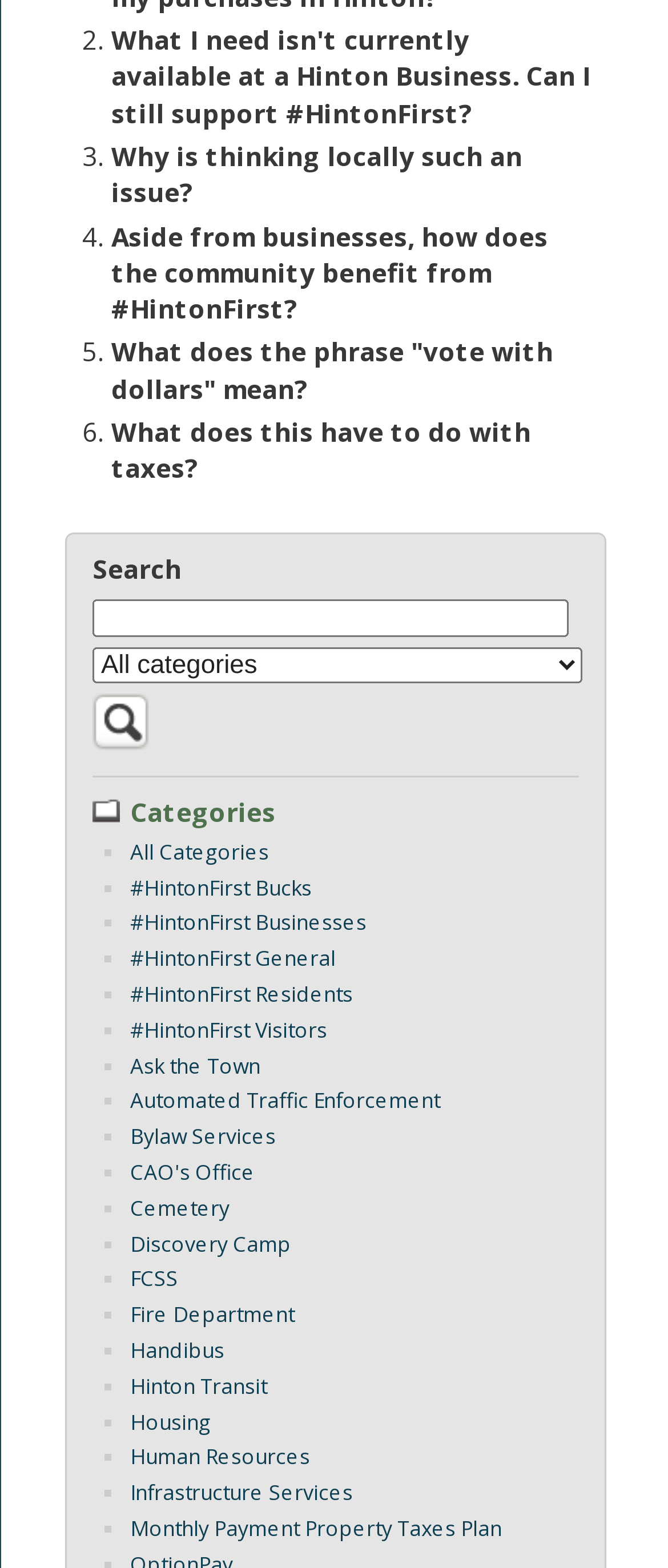Identify the bounding box coordinates of the clickable region required to complete the instruction: "Click on #HintonFirst Bucks". The coordinates should be given as four float numbers within the range of 0 and 1, i.e., [left, top, right, bottom].

[0.195, 0.557, 0.467, 0.575]